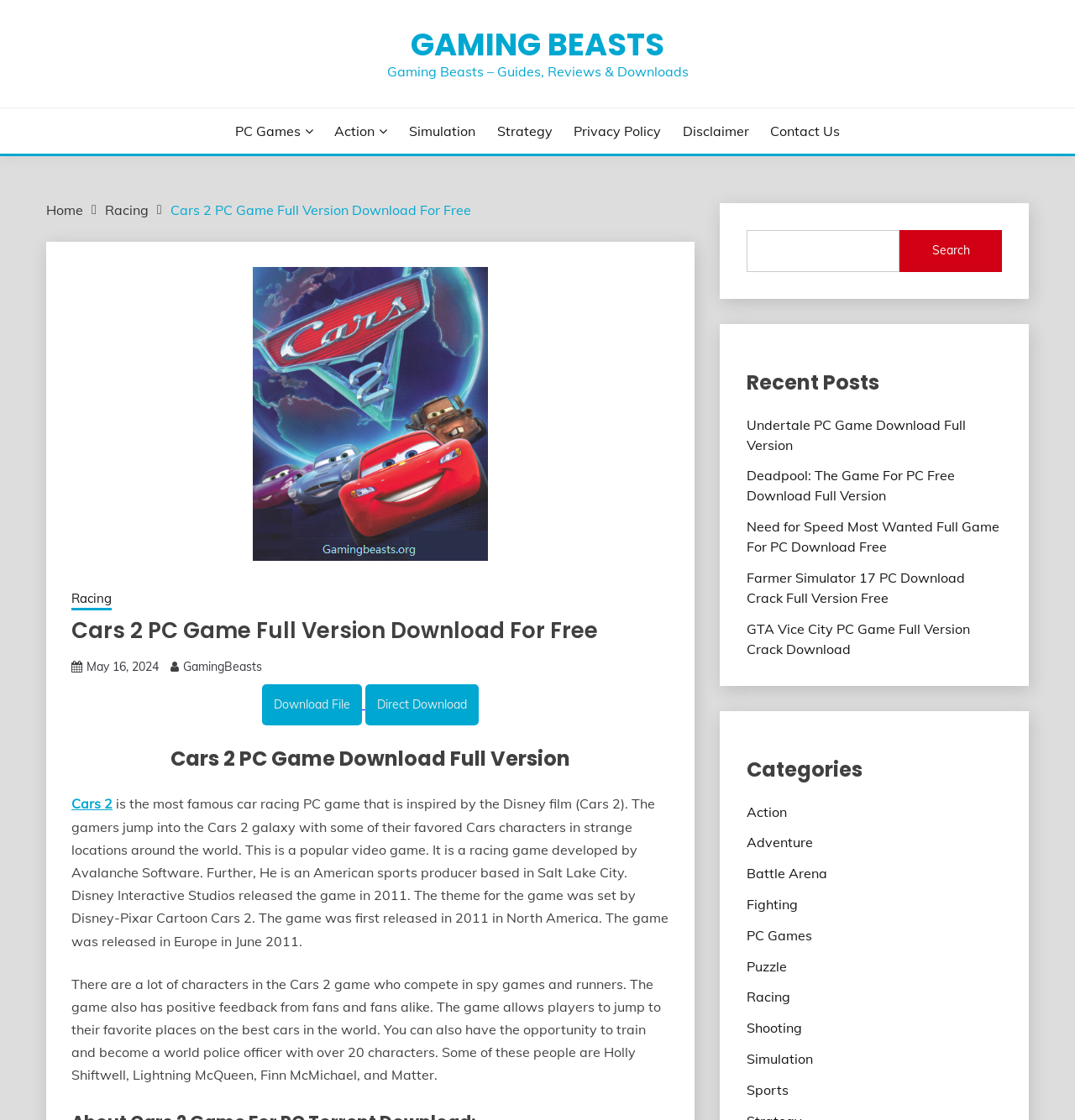Identify the bounding box of the HTML element described as: "parent_node: Skip to content".

[0.941, 0.906, 0.977, 0.937]